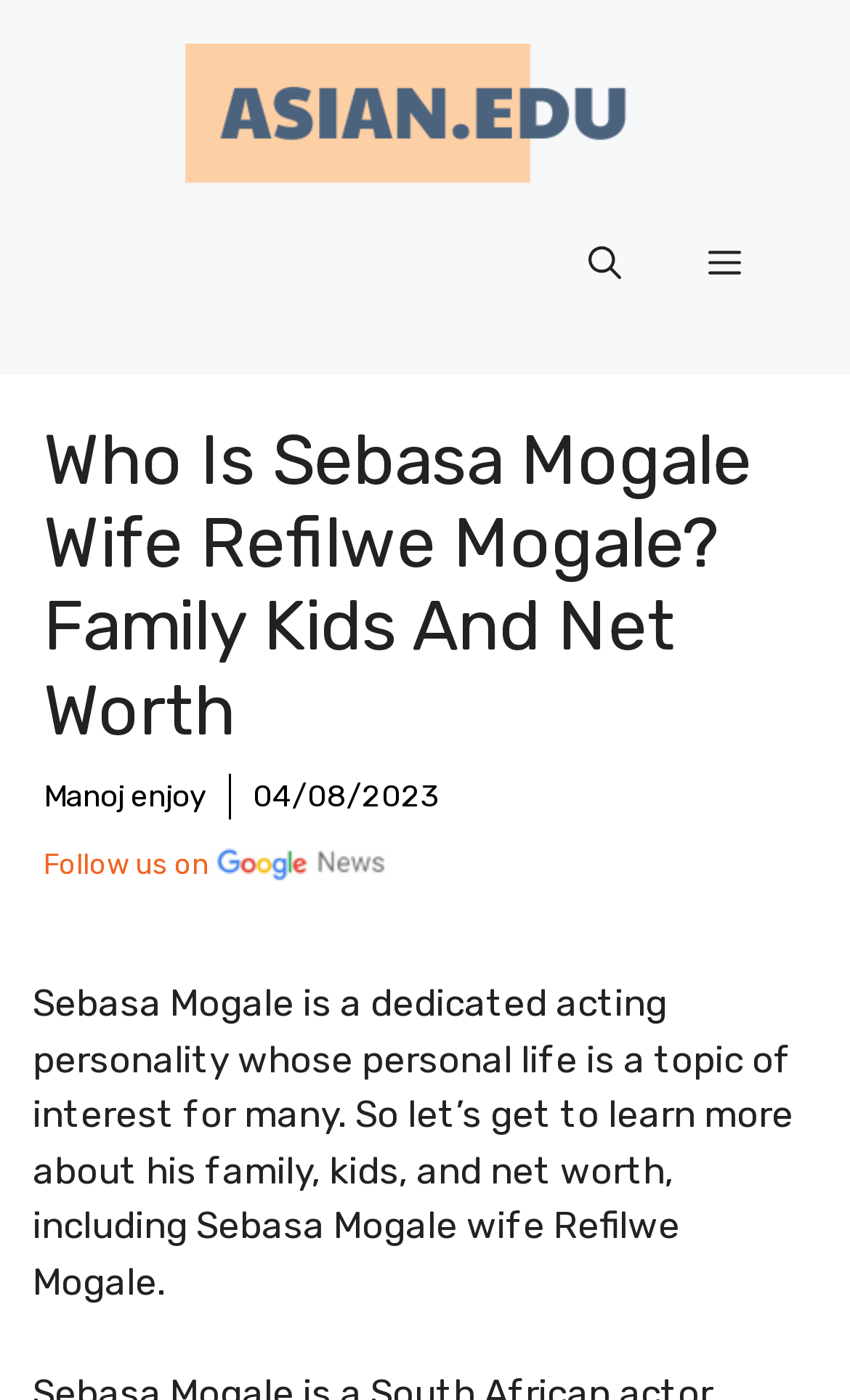Predict the bounding box coordinates of the UI element that matches this description: "Email". The coordinates should be in the format [left, top, right, bottom] with each value between 0 and 1.

None